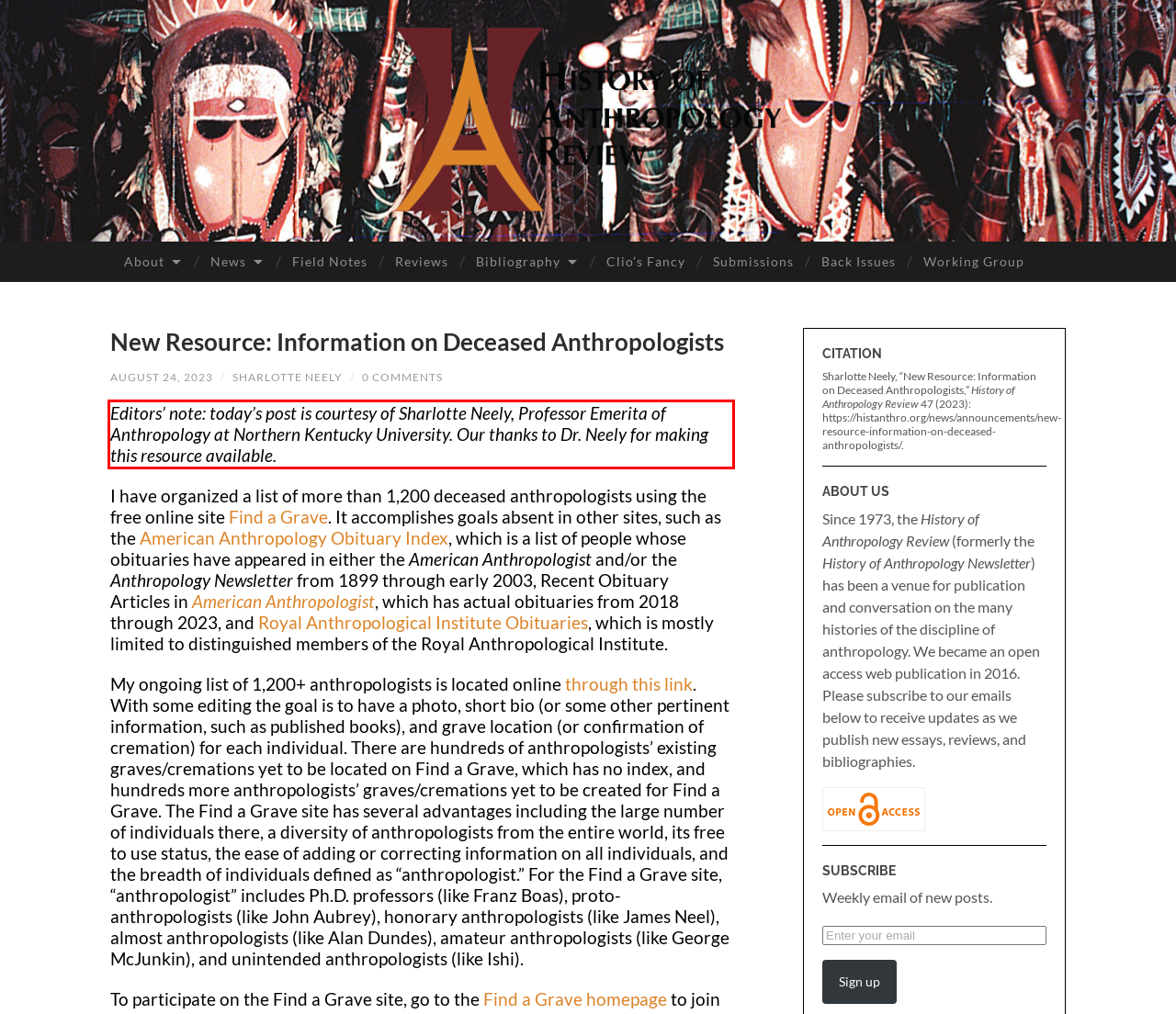Given a webpage screenshot, locate the red bounding box and extract the text content found inside it.

Editors’ note: today’s post is courtesy of Sharlotte Neely, Professor Emerita of Anthropology at Northern Kentucky University. Our thanks to Dr. Neely for making this resource available.